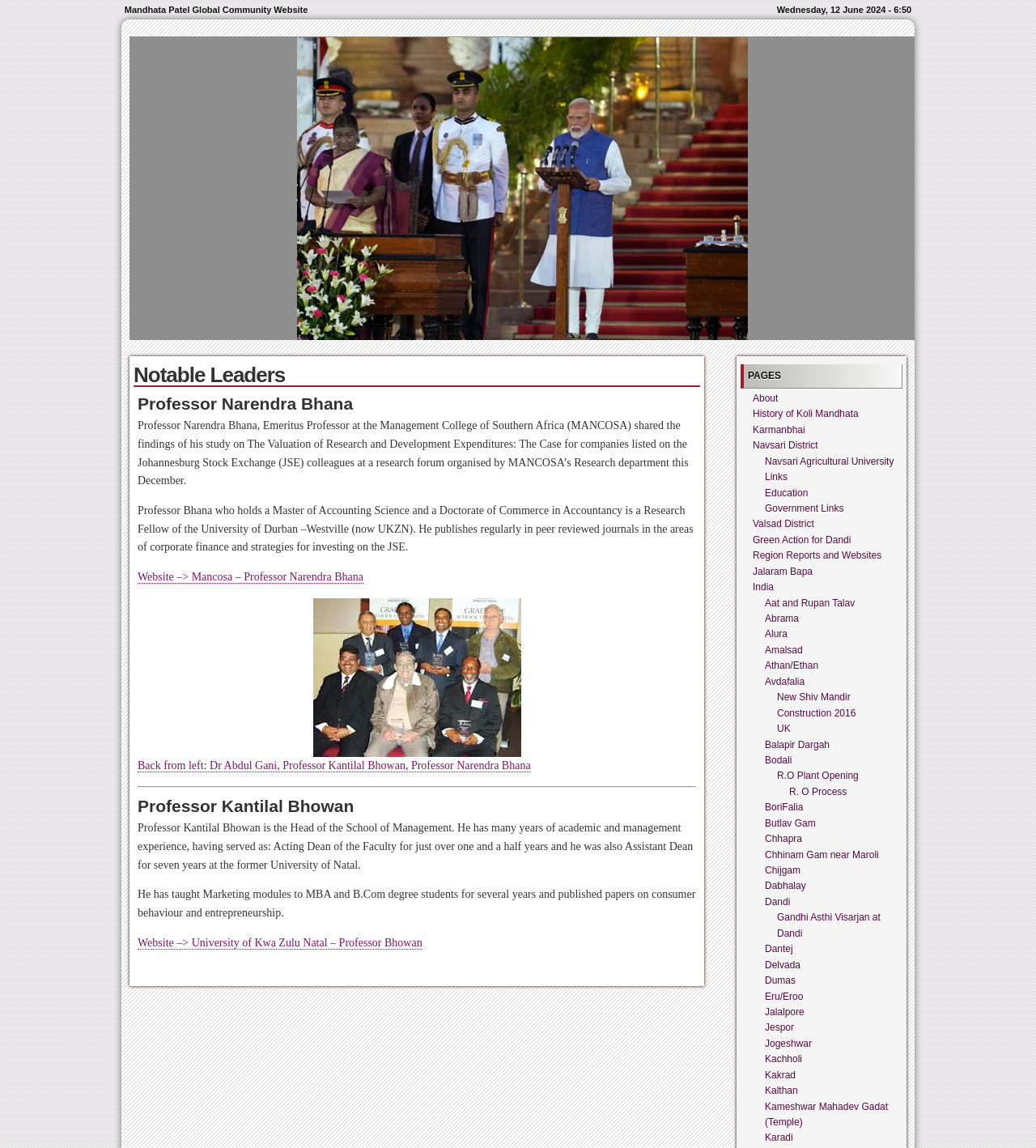What is the name of the professor who shared research findings?
Could you answer the question in a detailed manner, providing as much information as possible?

I found the answer by looking at the article section of the webpage, where it mentions 'Professor Narendra Bhana, Emeritus Professor at the Management College of Southern Africa (MANCOSA) shared the findings of his study...'.